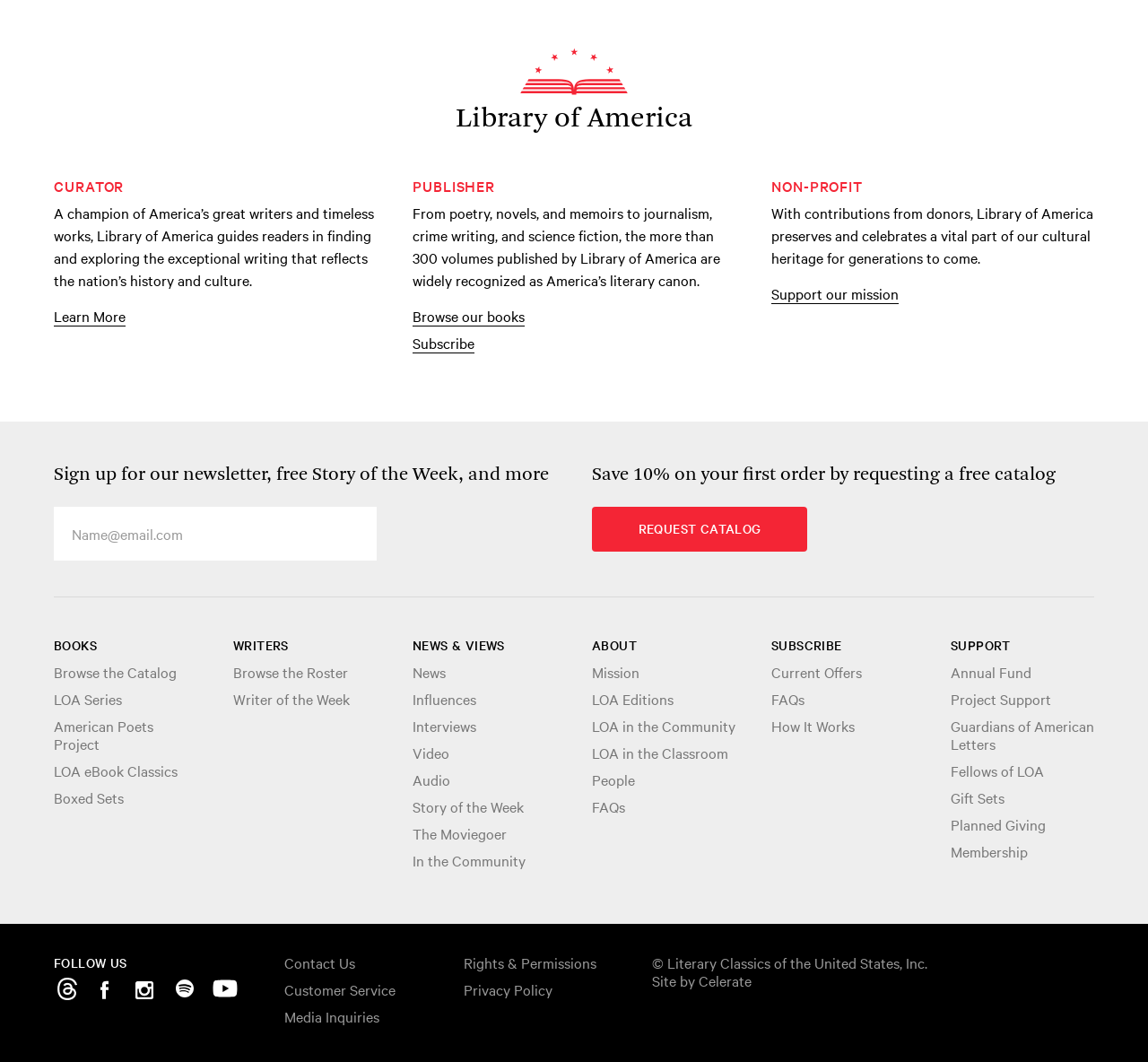Please identify the bounding box coordinates of where to click in order to follow the instruction: "visit Marvel page".

None